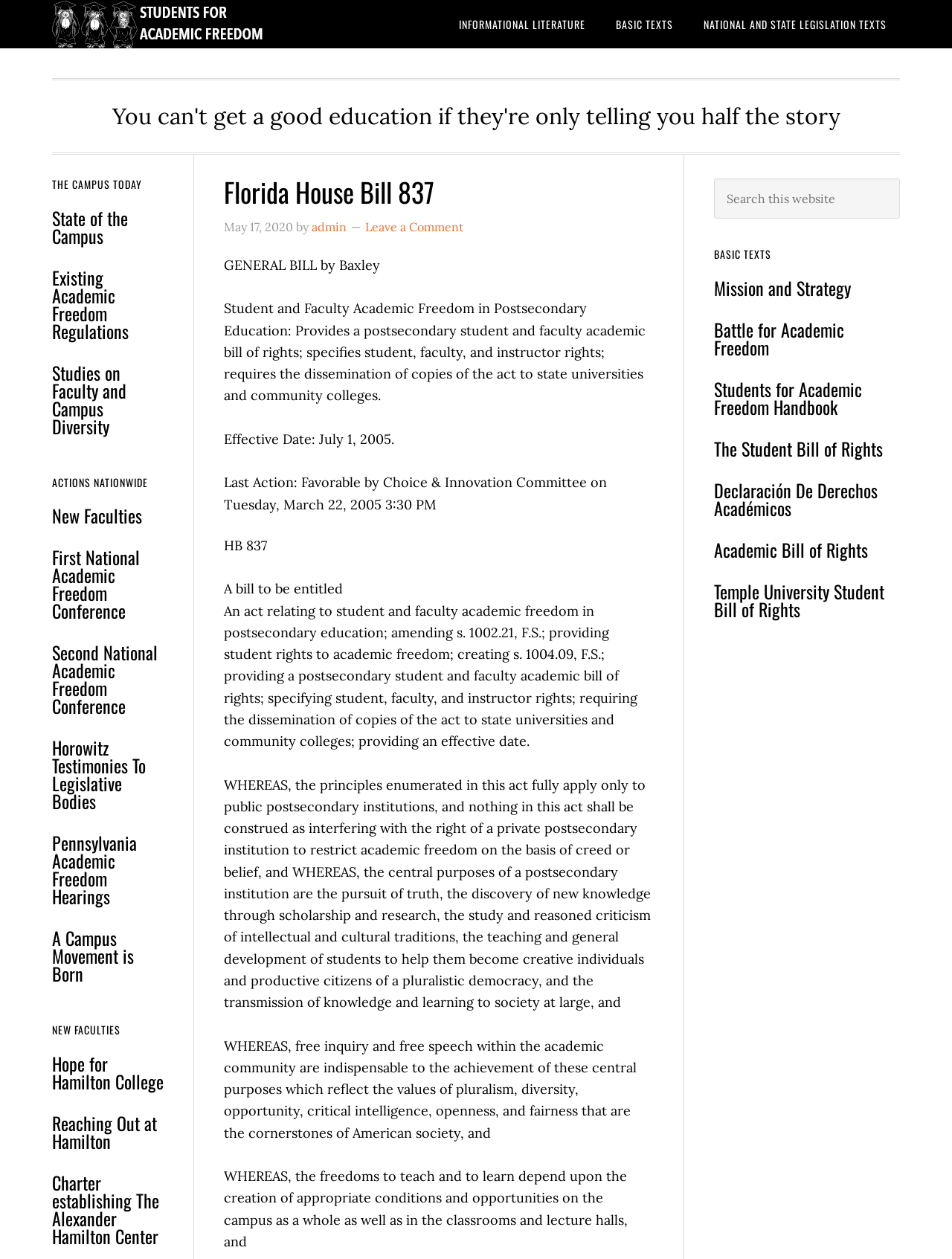Use a single word or phrase to answer the question:
Who sponsored the bill?

Baxley